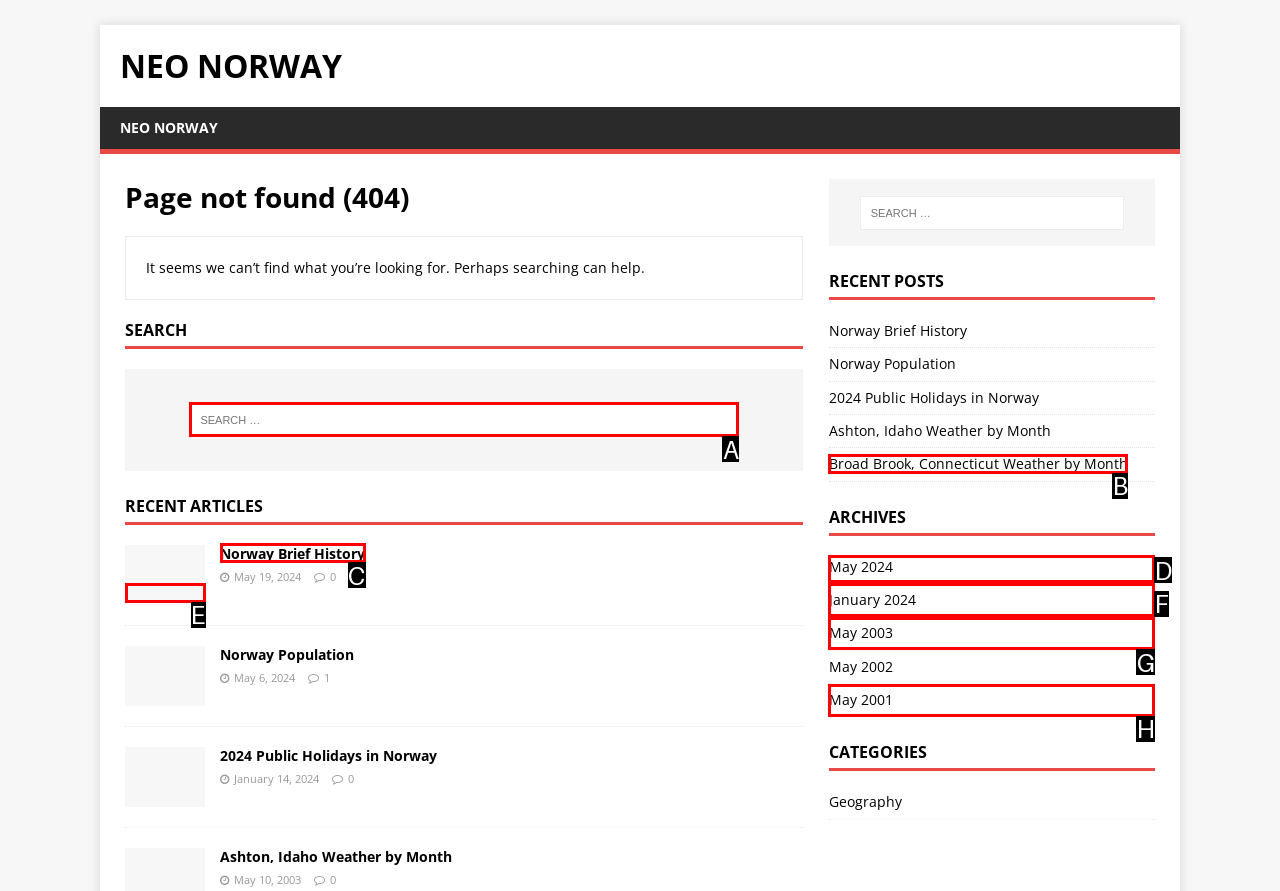Given the description: May 2001, identify the HTML element that fits best. Respond with the letter of the correct option from the choices.

H